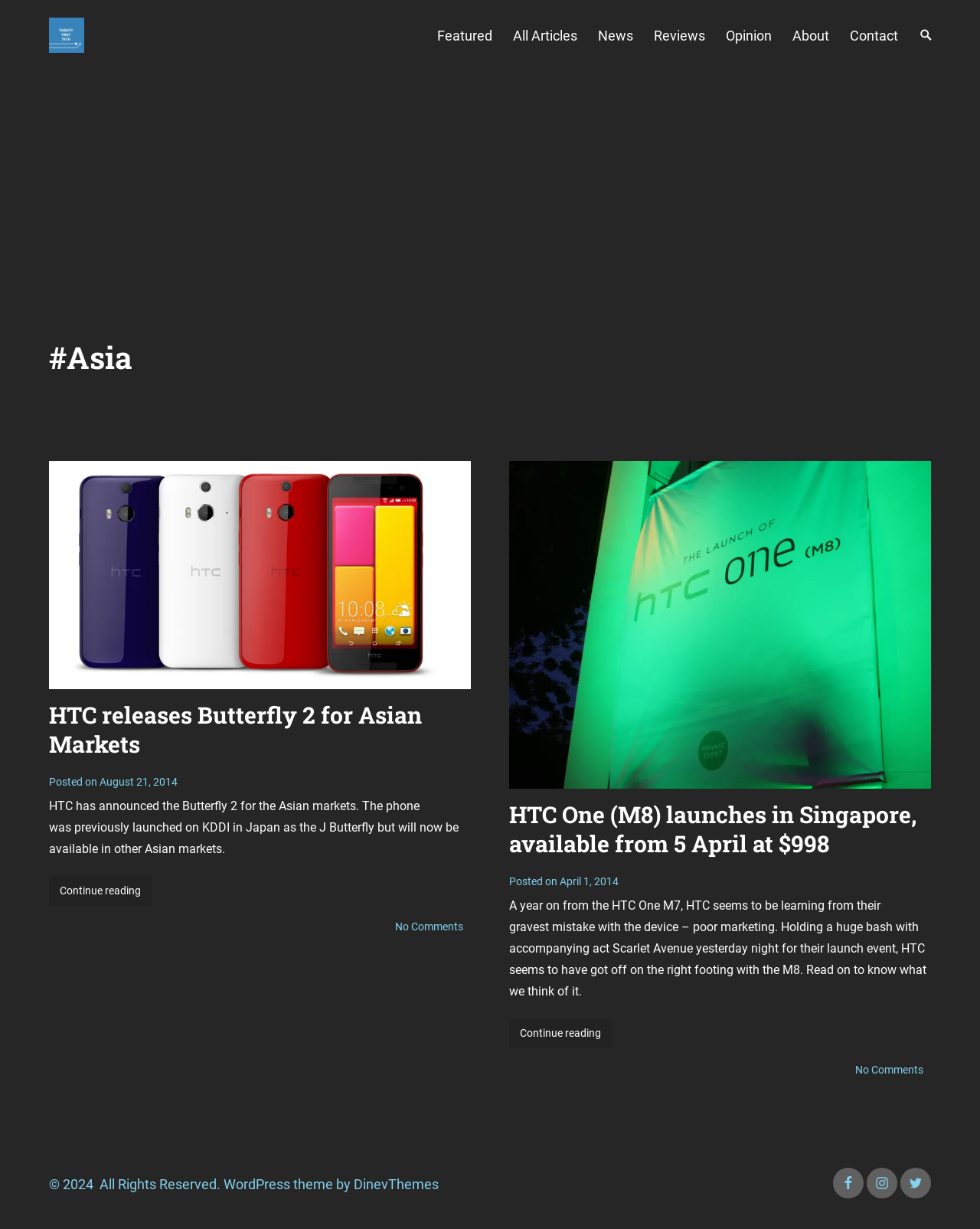Provide the bounding box coordinates for the UI element described in this sentence: "All Articles". The coordinates should be four float values between 0 and 1, i.e., [left, top, right, bottom].

[0.513, 0.014, 0.6, 0.044]